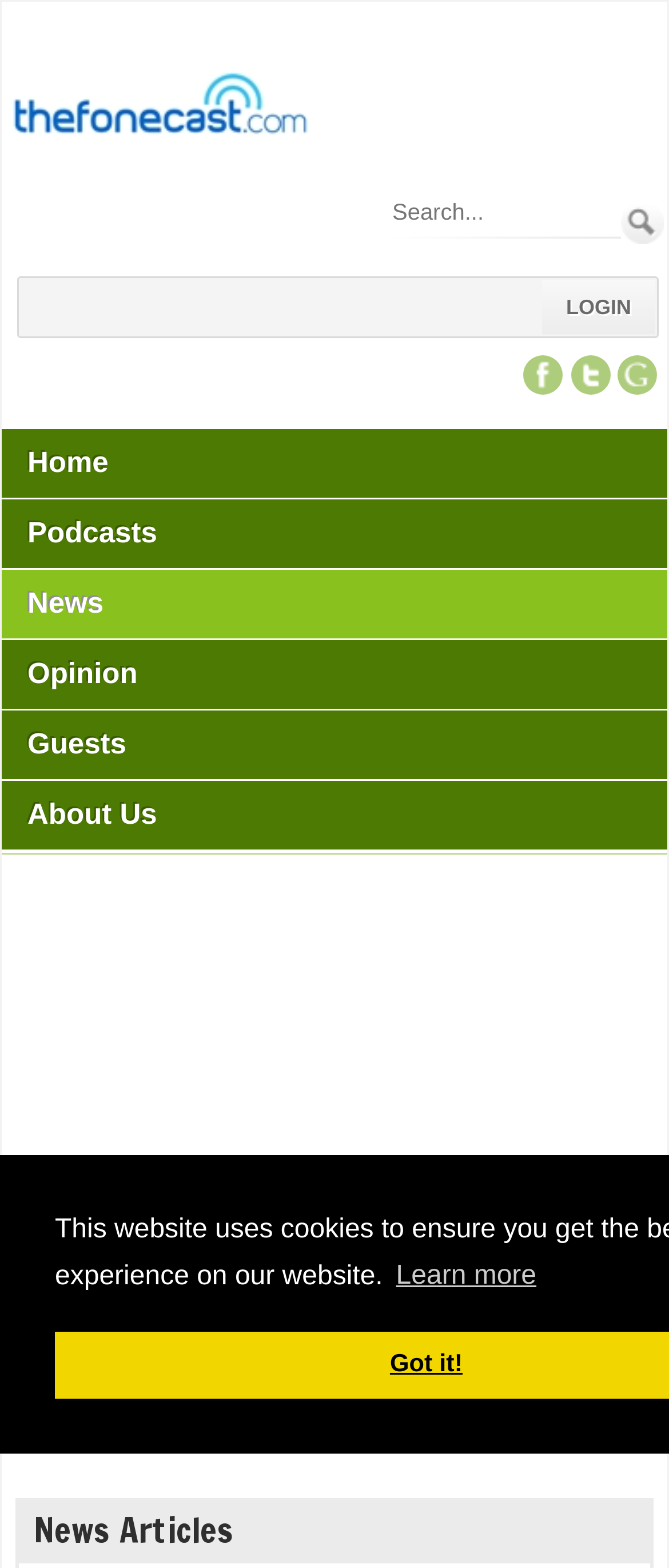Generate a comprehensive caption for the webpage you are viewing.

The webpage is a news website focused on the UK mobile phone industry. At the top, there is a logo of "TheFonecast.com" with a link to the website's homepage. Below the logo, there is a search bar where users can input keywords to search for specific news articles. The search bar has a "Clear search text" button and a "Search" button. 

To the right of the search bar, there are links to login, Facebook, Twitter, and Google. Below these links, there is a navigation menu with links to different sections of the website, including "Home", "Podcasts", "News", "Opinion", "Guests", and "About Us". 

At the bottom of the page, there is a large advertisement iframe that spans the entire width of the page. Above the advertisement, there is a heading that reads "News Articles". 

In the middle of the page, there is a button to "Learn more about cookies" with a "Got it!" button below it.